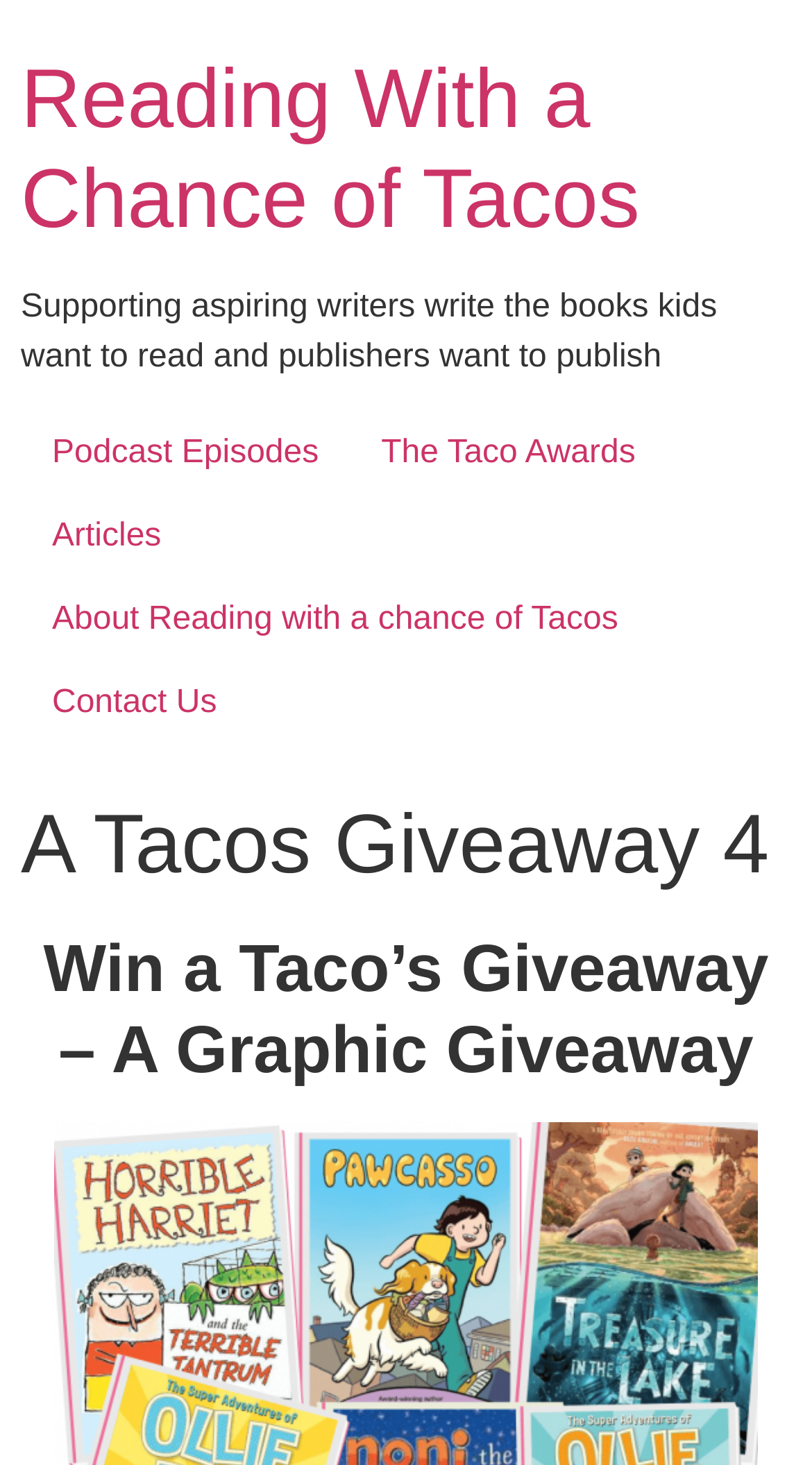Using details from the image, please answer the following question comprehensively:
What is the purpose of this website?

Based on the static text 'Supporting aspiring writers write the books kids want to read and publishers want to publish', it can be inferred that the purpose of this website is to support writers and publishers in creating books that are appealing to kids.